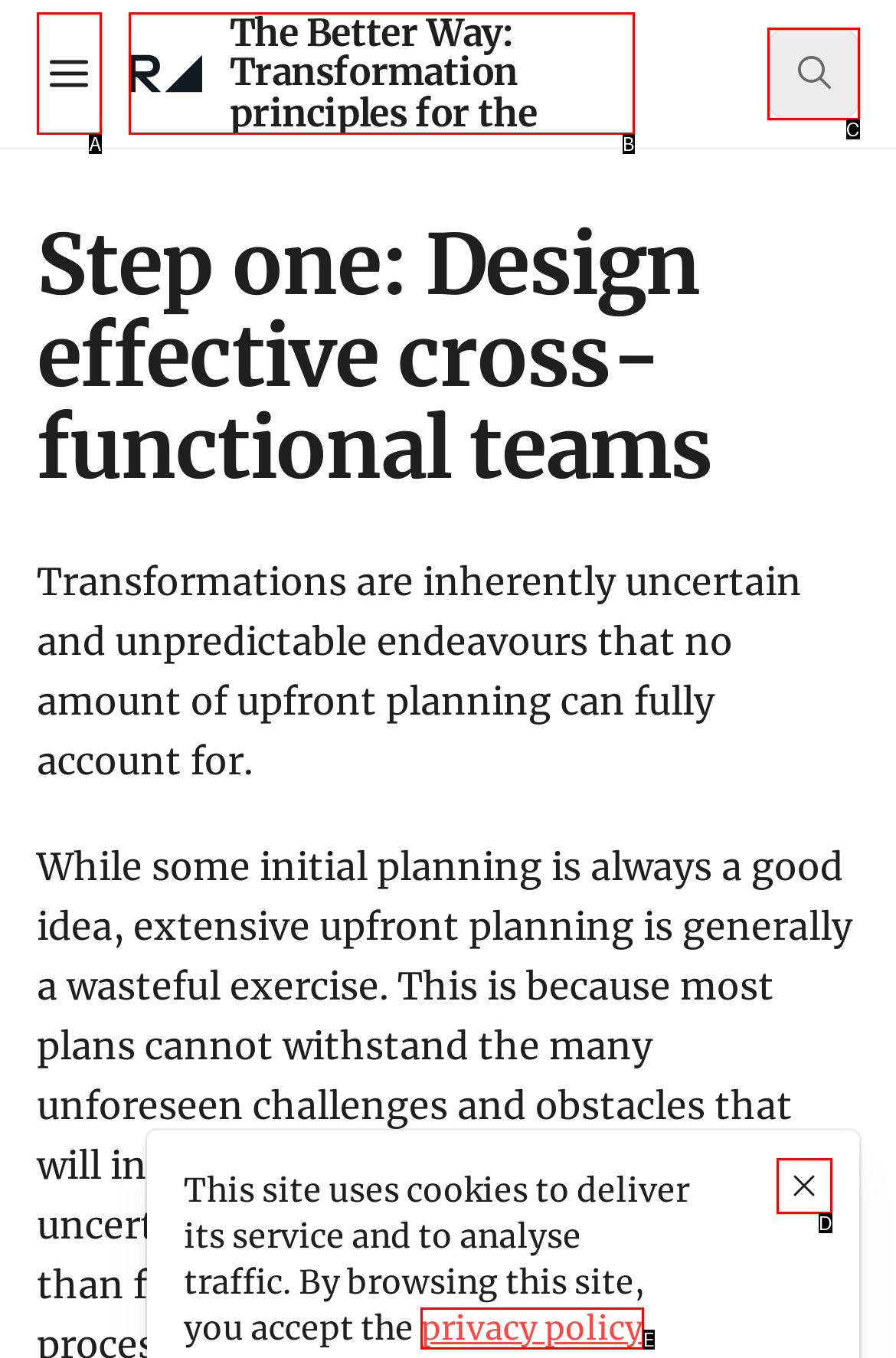Tell me the letter of the option that corresponds to the description: SearchCtrl + K
Answer using the letter from the given choices directly.

C